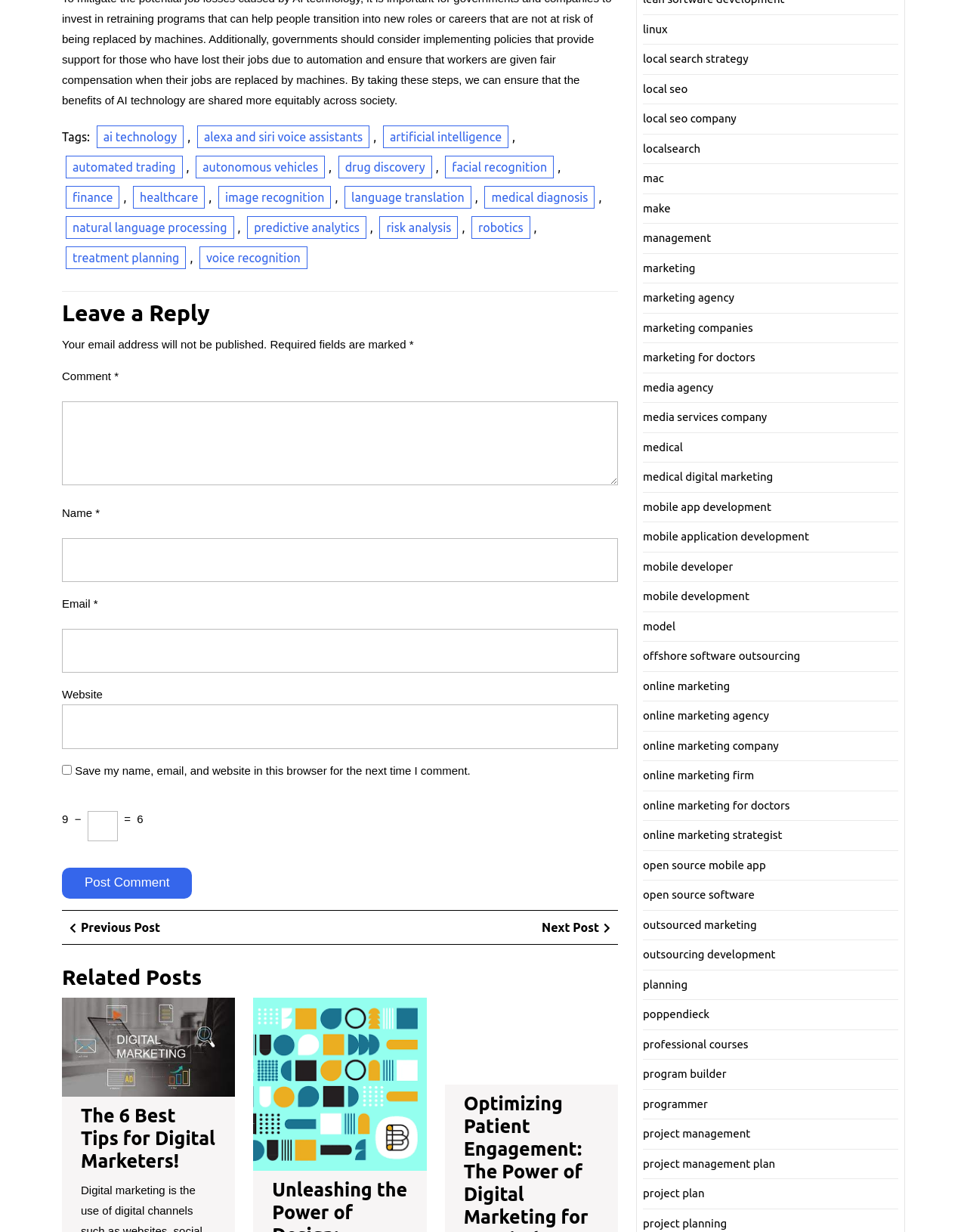Can you find the bounding box coordinates of the area I should click to execute the following instruction: "Click the 'Previous Post' link"?

[0.072, 0.748, 0.166, 0.758]